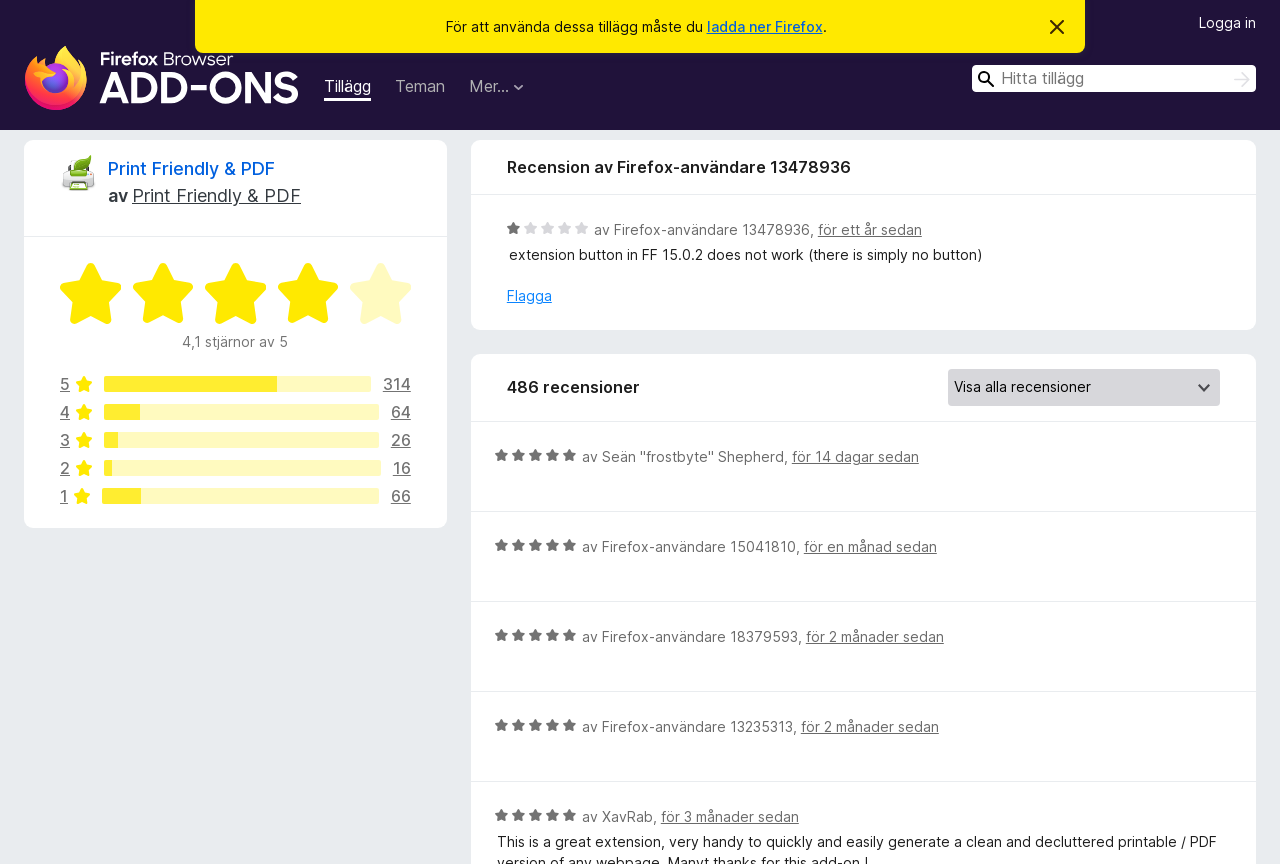Can you provide the bounding box coordinates for the element that should be clicked to implement the instruction: "Click the 'Logga in' button"?

[0.937, 0.012, 0.981, 0.036]